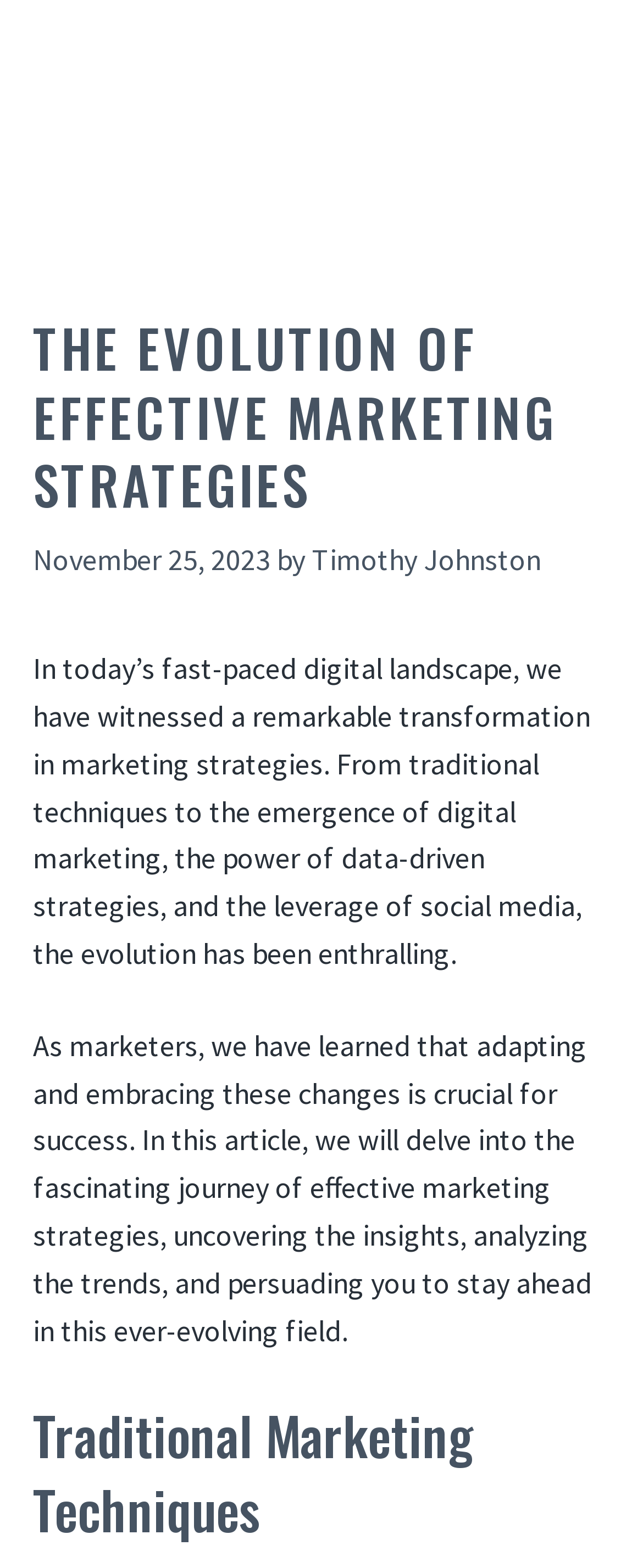Please find the main title text of this webpage.

THE EVOLUTION OF EFFECTIVE MARKETING STRATEGIES